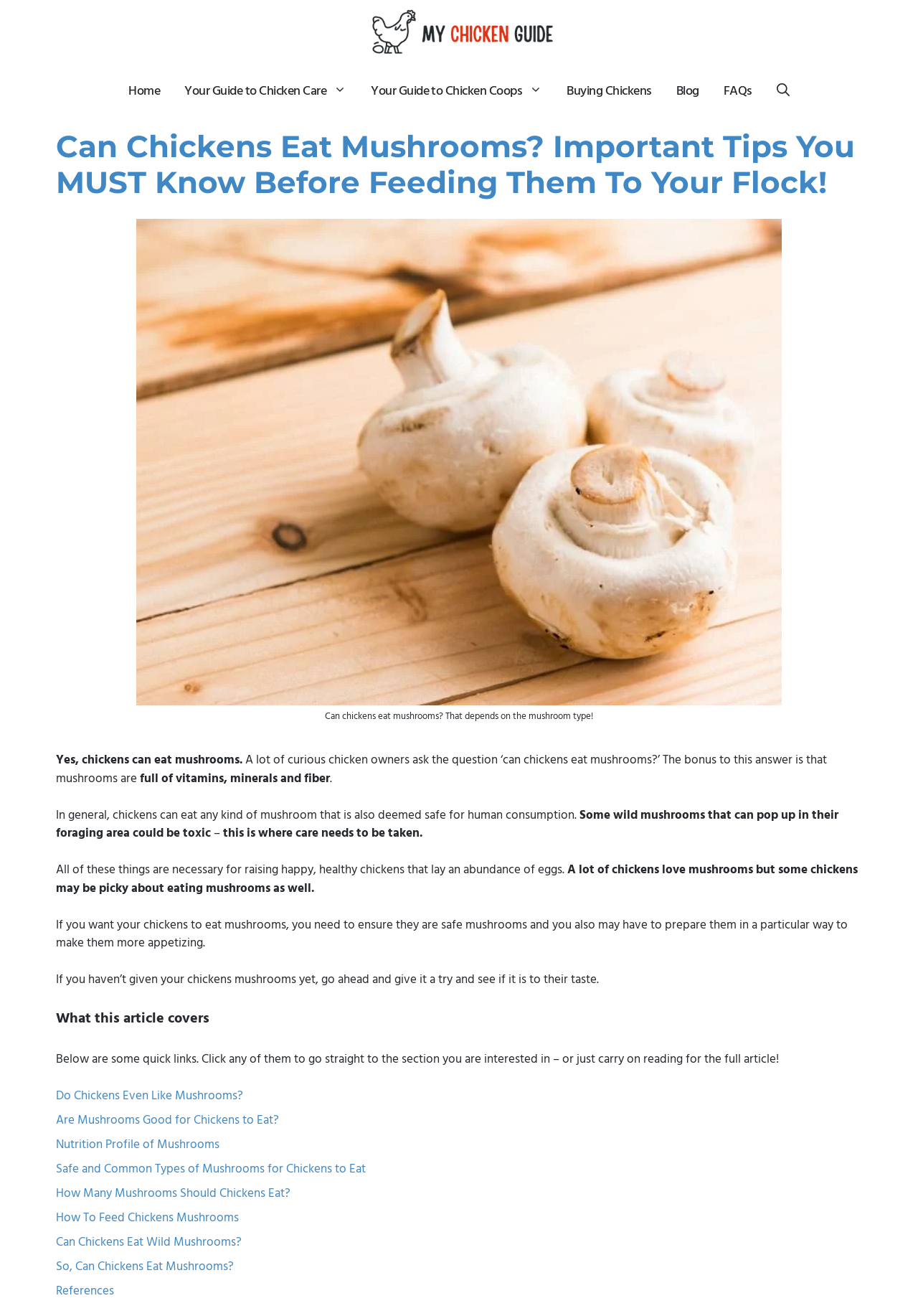Determine the bounding box coordinates of the clickable region to follow the instruction: "search for something".

[0.833, 0.057, 0.873, 0.081]